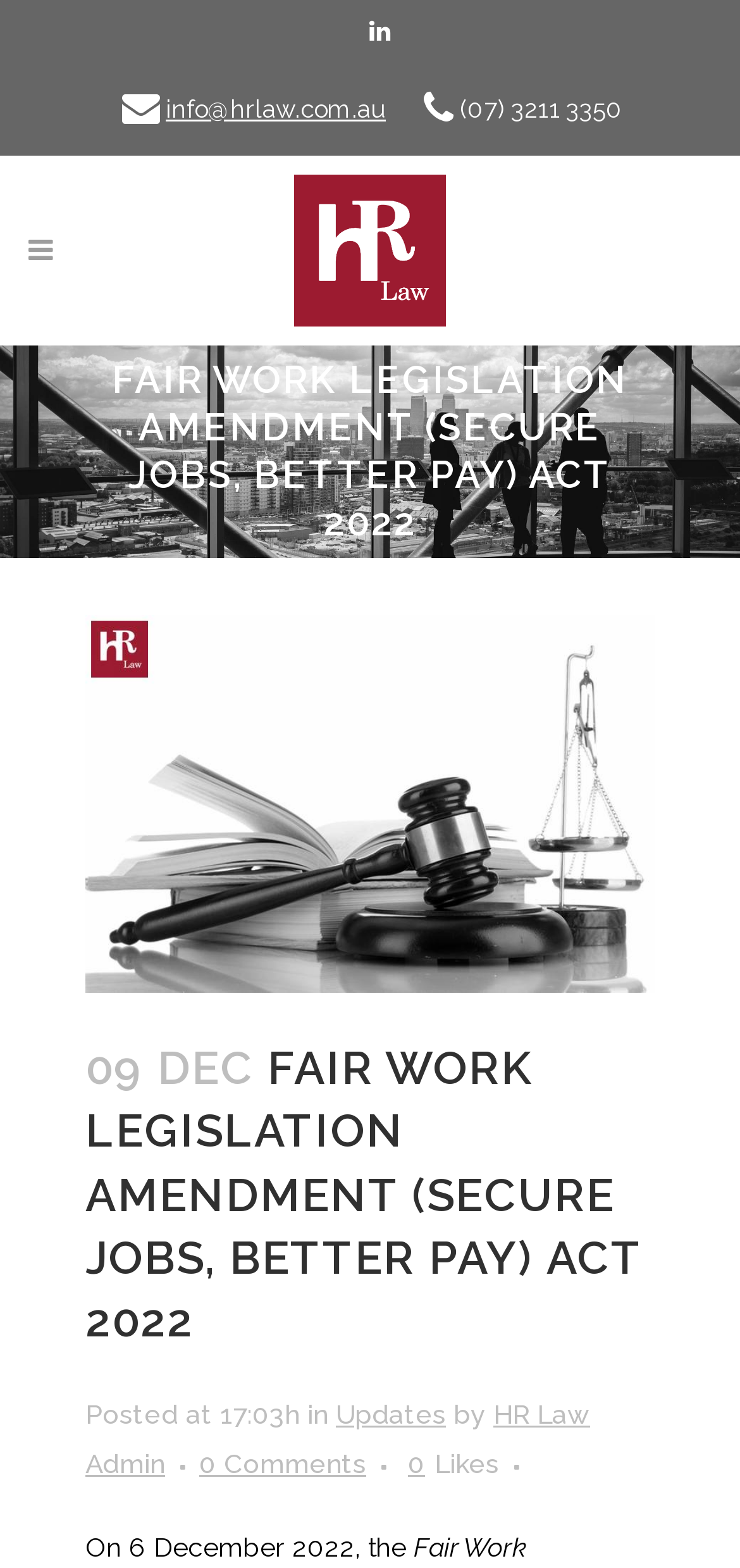Please answer the following question using a single word or phrase: 
How many comments are there?

0